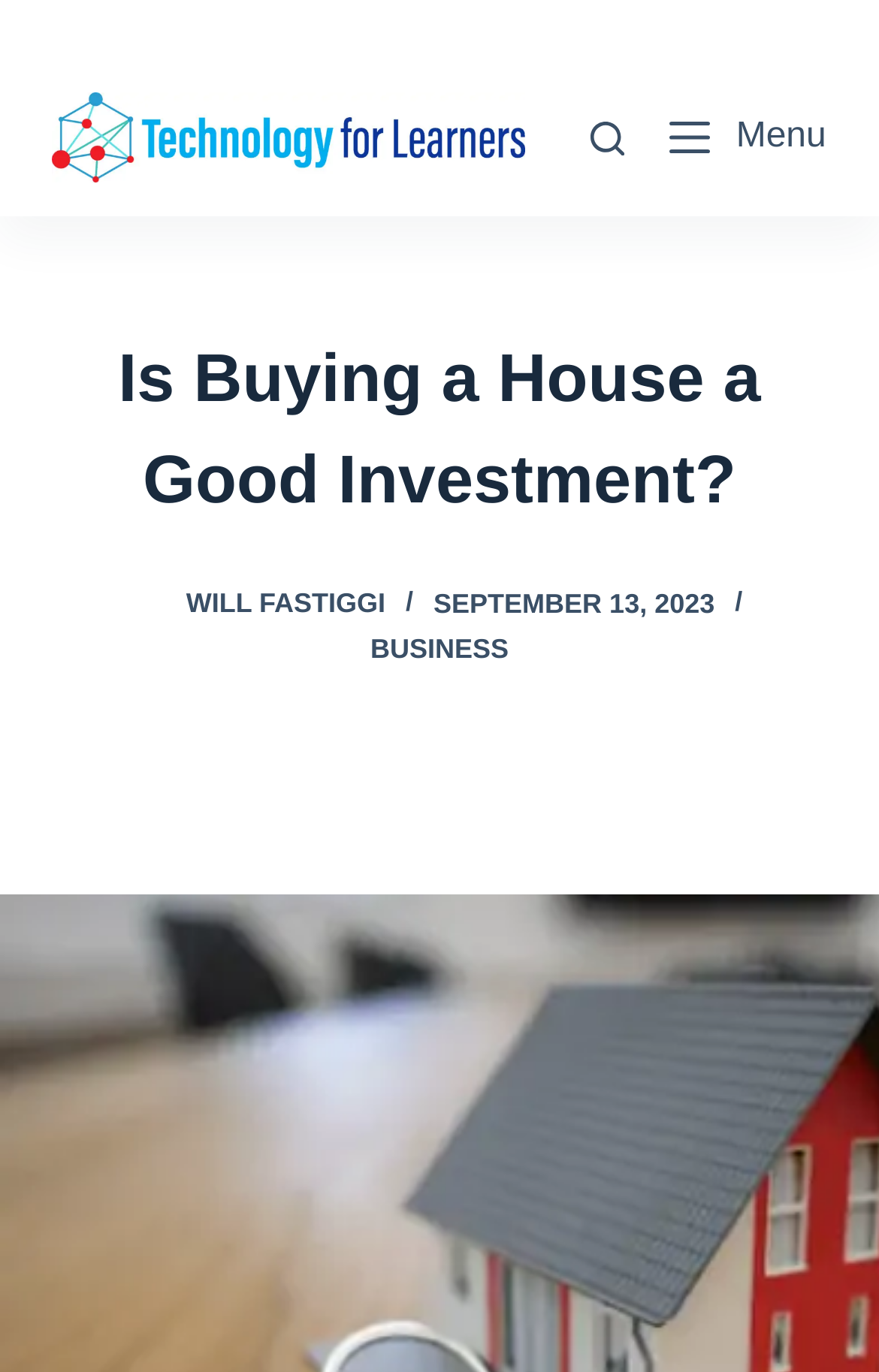Carefully examine the image and provide an in-depth answer to the question: What is the name of the website?

The name of the website can be found in the link element with the text 'Technology for Learners', which is located at the top of the page, and also in the image element with the same text content.